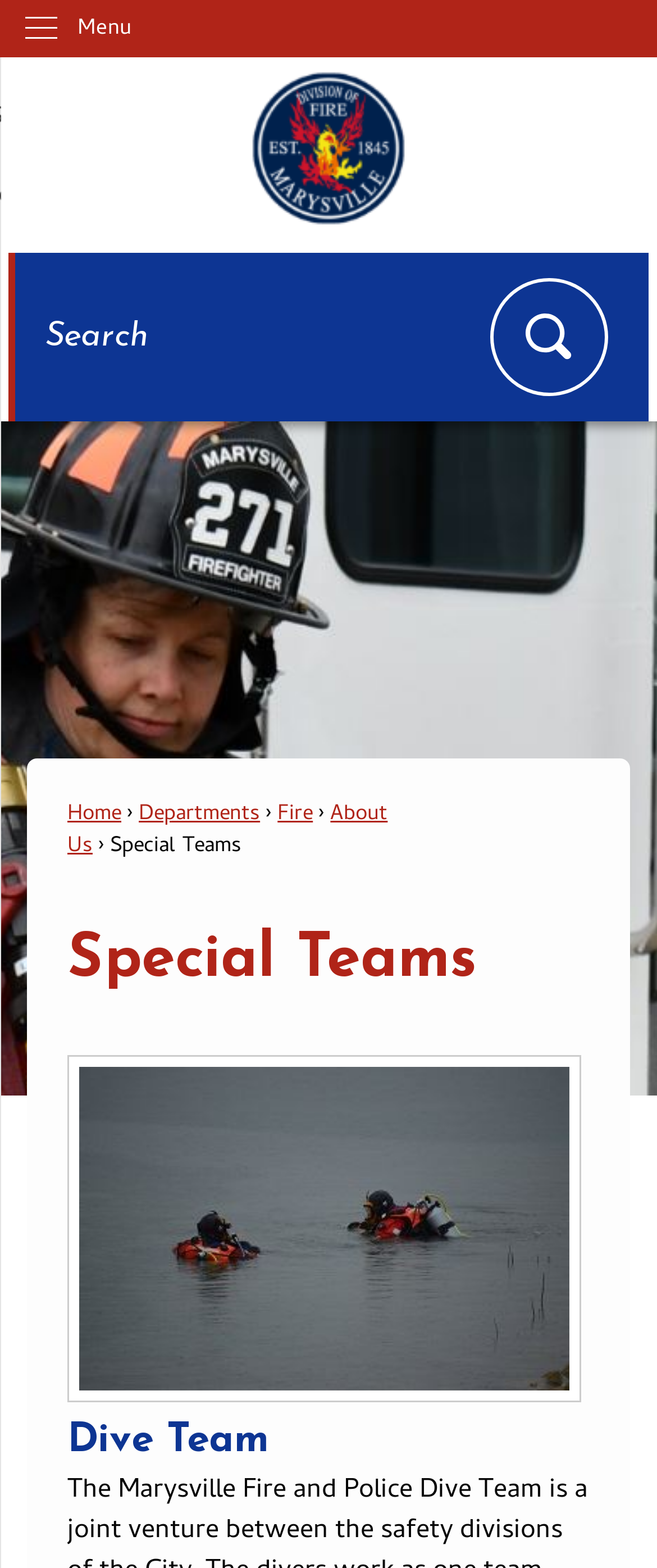Use the details in the image to answer the question thoroughly: 
What is the navigation menu orientation?

I found a menu element with an orientation attribute set to 'vertical', which implies that the navigation menu is vertically oriented.